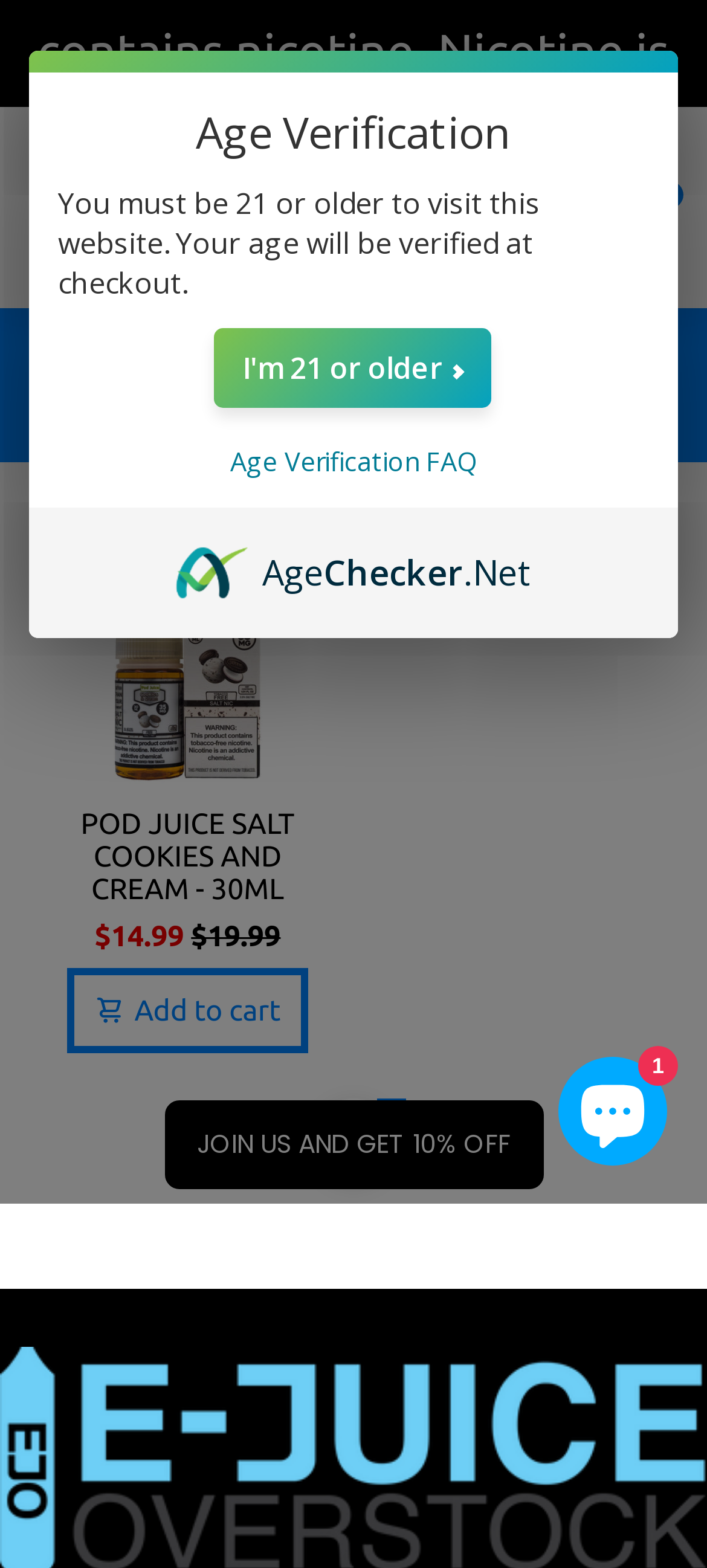What is the age requirement to visit this website?
Based on the image, answer the question with as much detail as possible.

I found the age requirement by looking at the static text element with the content 'You must be 21 or older to visit this website. Your age will be verified at checkout.' which is located near the top of the webpage.